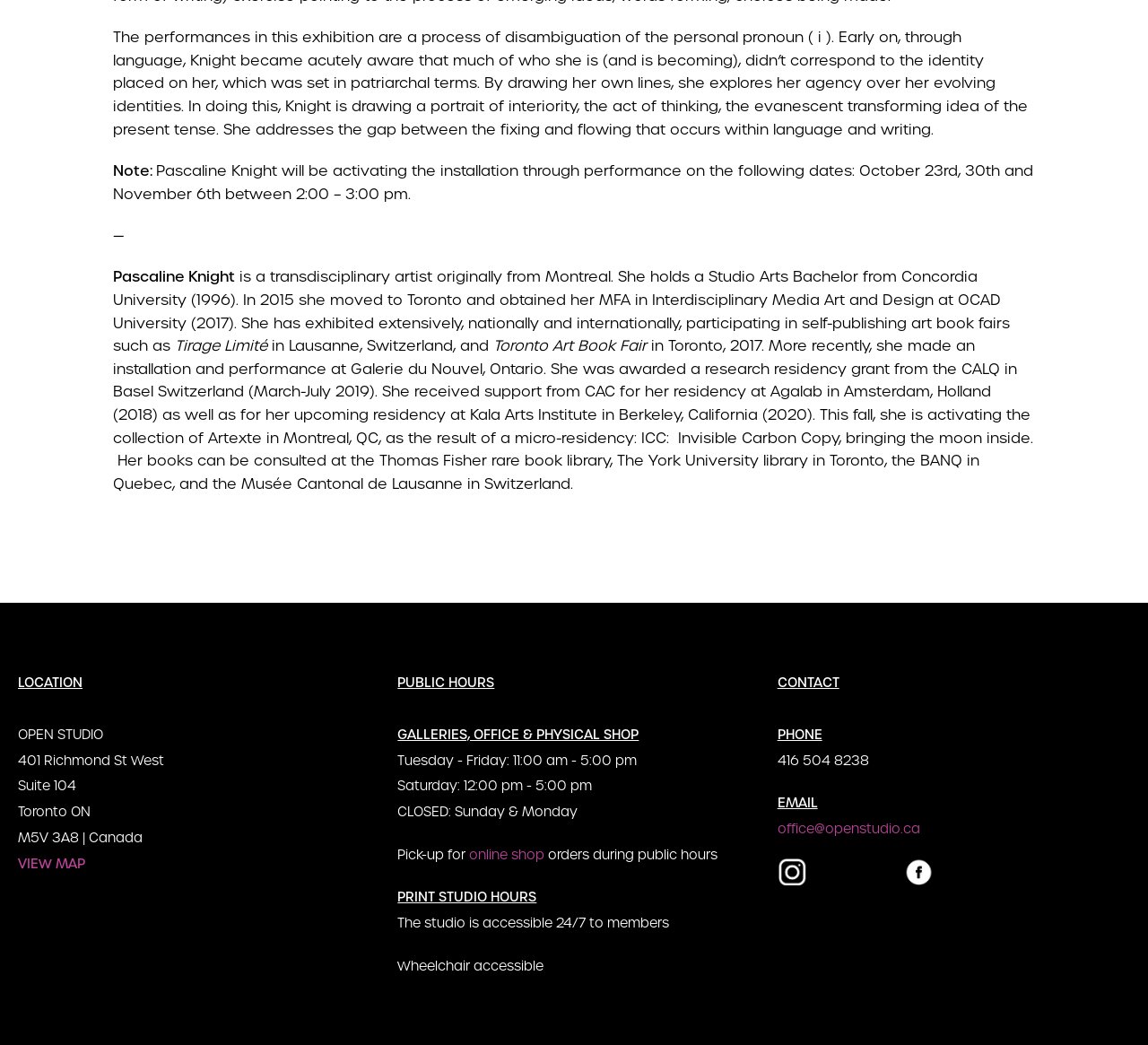Please analyze the image and provide a thorough answer to the question:
Is the studio wheelchair accessible?

The text mentions that the studio is wheelchair accessible, indicating that people with mobility impairments can access the studio.